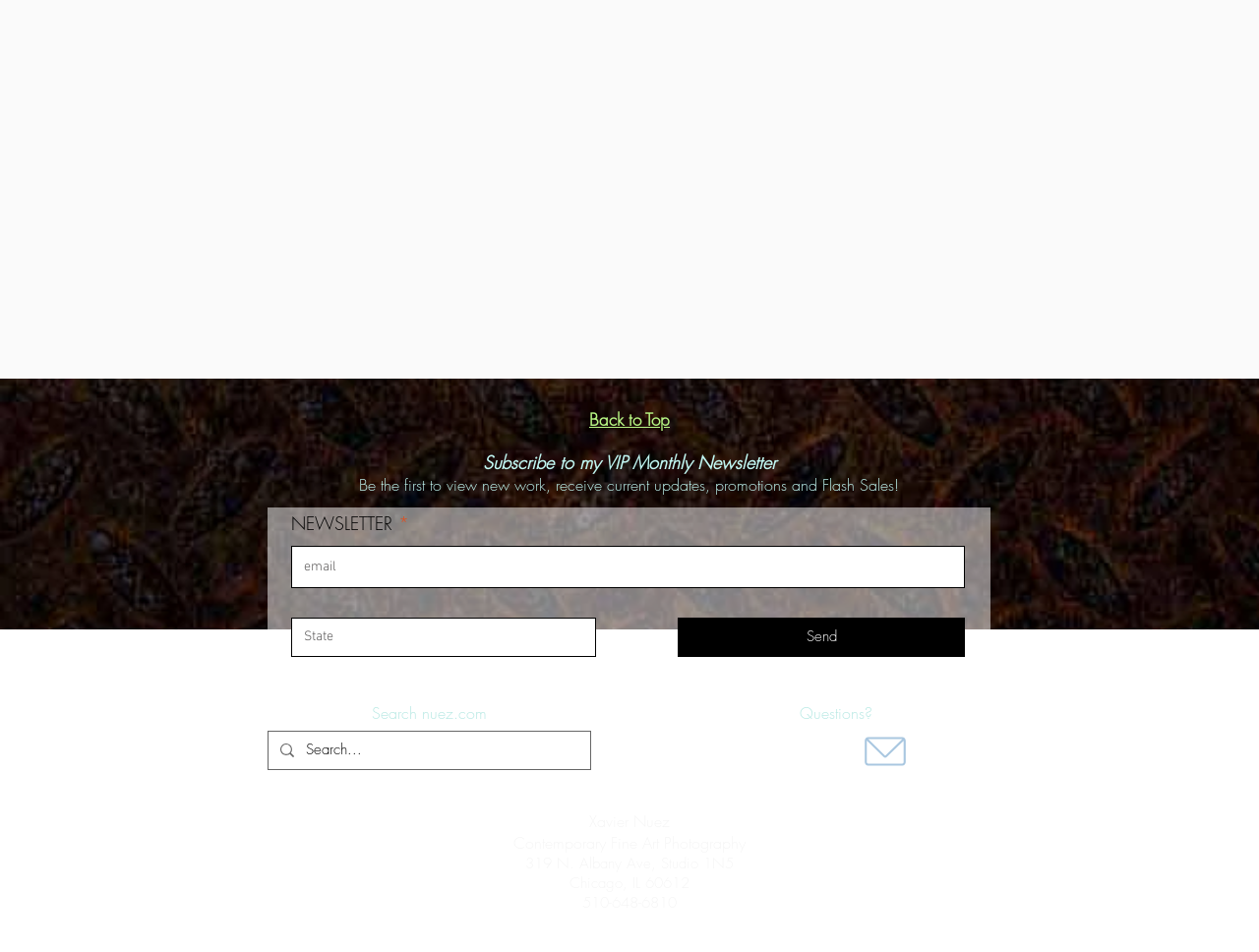Extract the bounding box coordinates of the UI element described: "Back to Top". Provide the coordinates in the format [left, top, right, bottom] with values ranging from 0 to 1.

[0.468, 0.429, 0.532, 0.452]